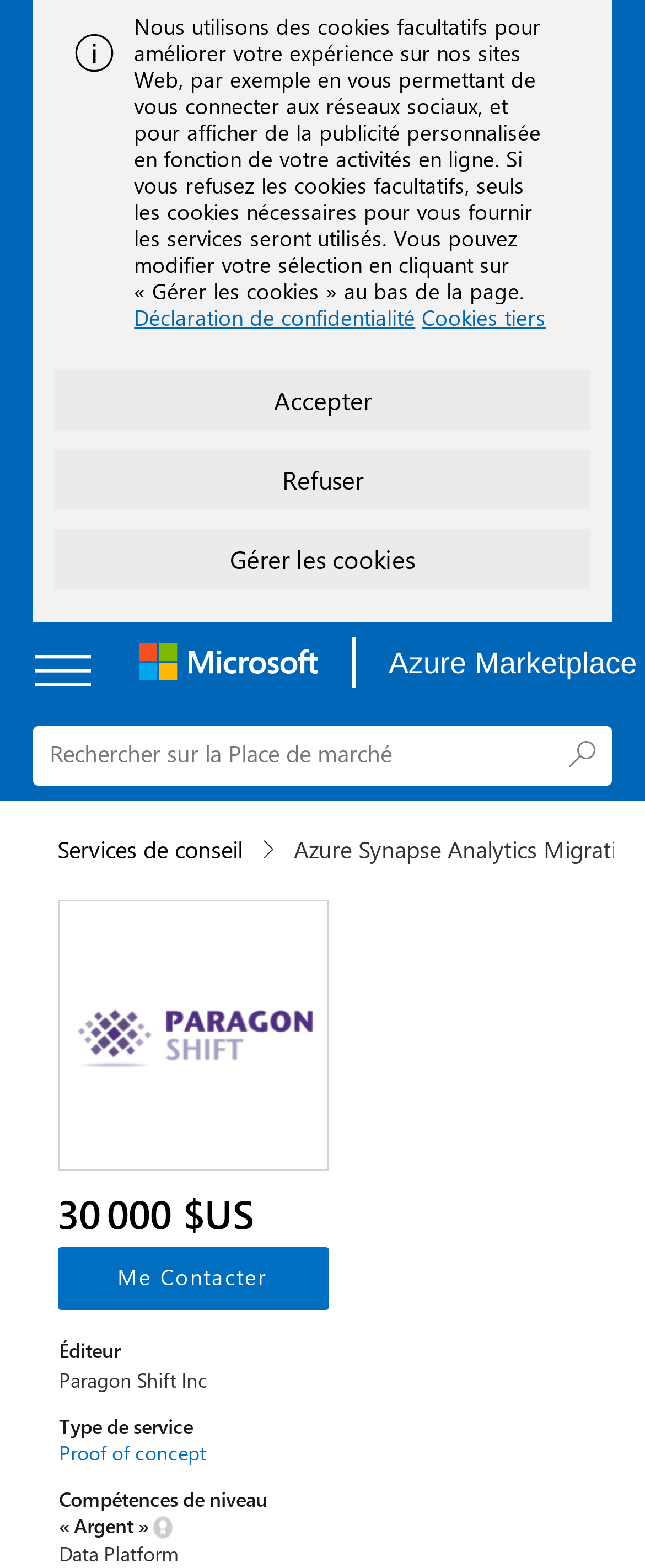Indicate the bounding box coordinates of the element that needs to be clicked to satisfy the following instruction: "Get services de conseil". The coordinates should be four float numbers between 0 and 1, i.e., [left, top, right, bottom].

[0.088, 0.532, 0.401, 0.552]